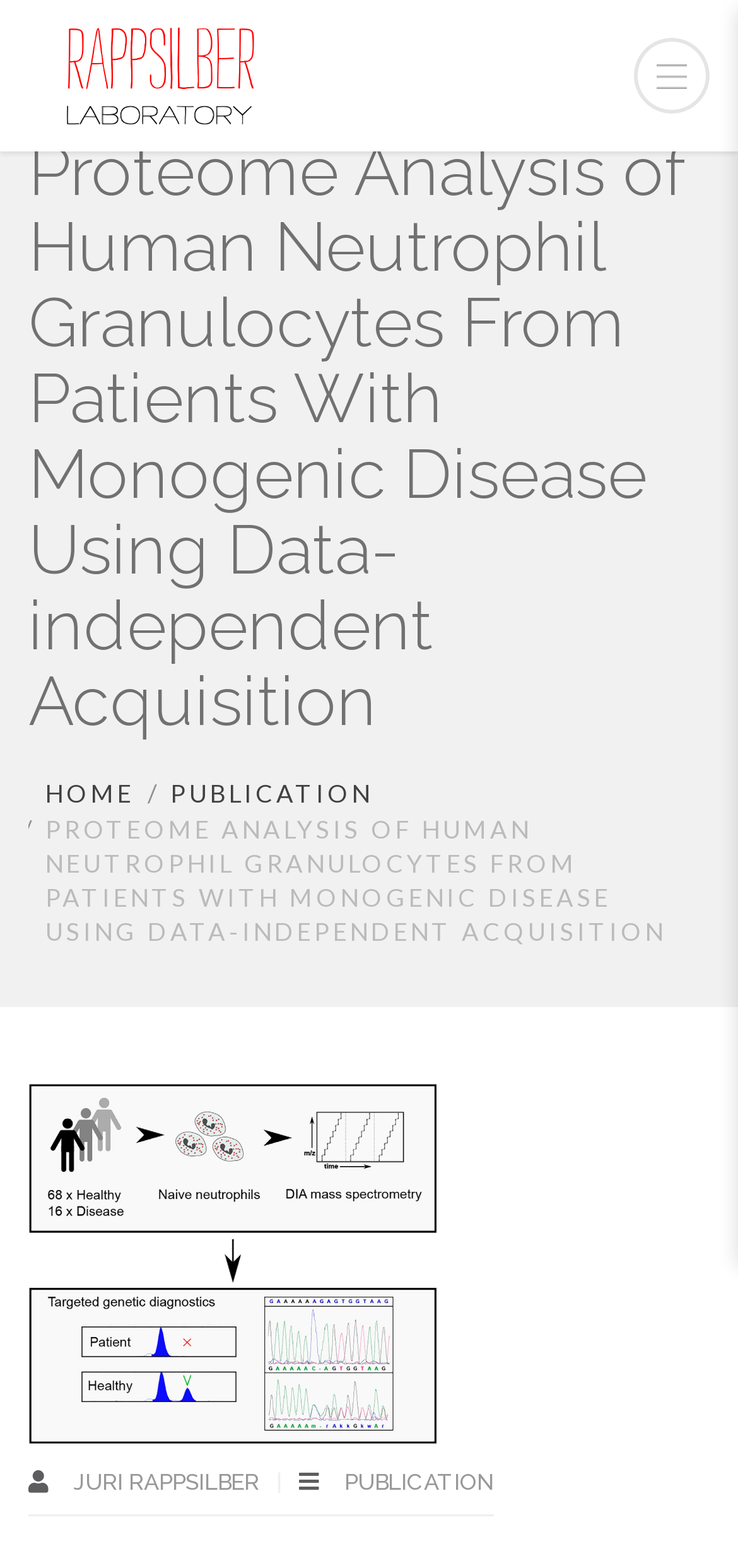Given the description "Juri Rappsilber", determine the bounding box of the corresponding UI element.

[0.1, 0.937, 0.359, 0.954]